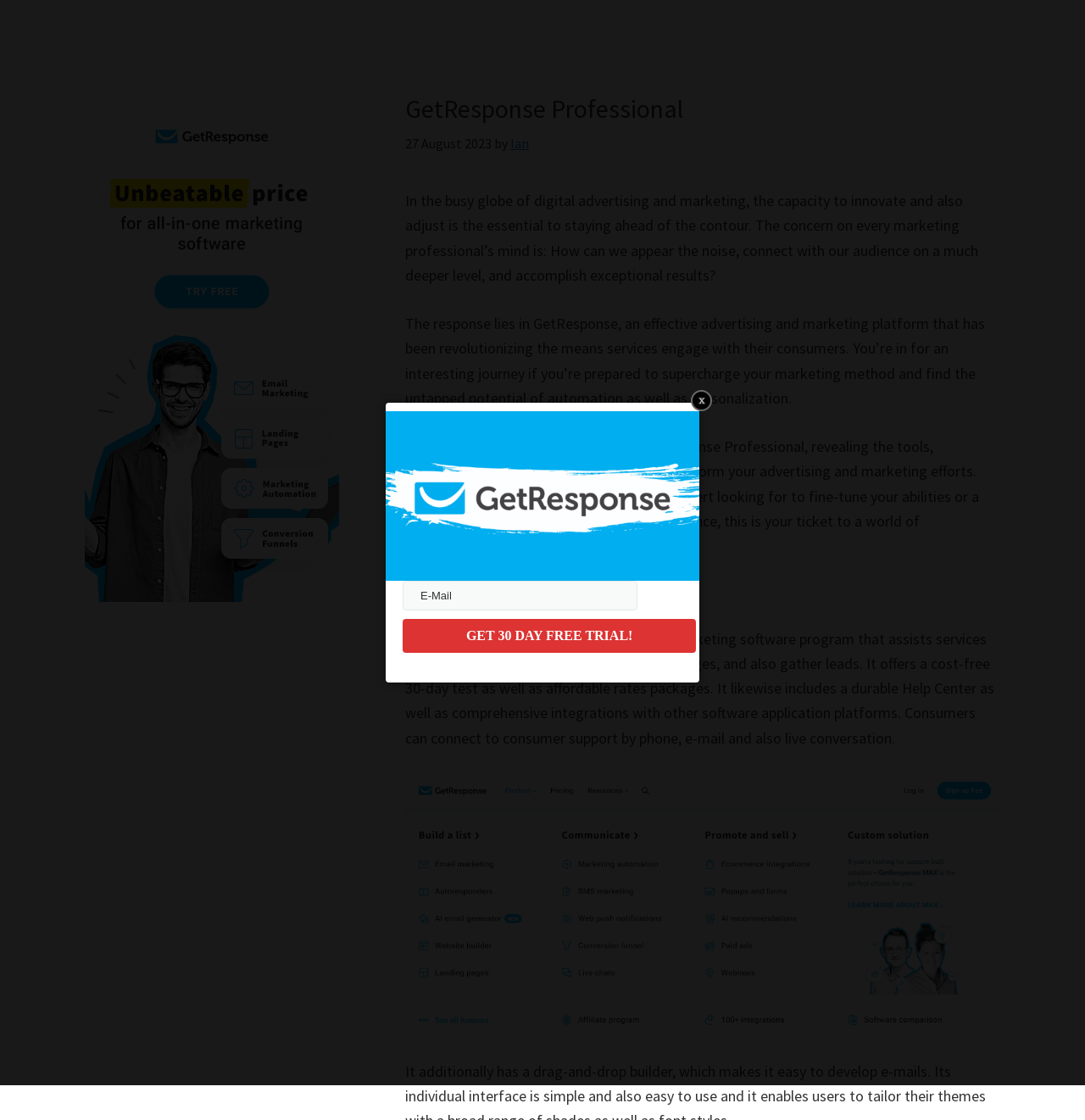Find the bounding box of the element with the following description: "alt="All-in-one software"". The coordinates must be four float numbers between 0 and 1, formatted as [left, top, right, bottom].

[0.078, 0.085, 0.312, 0.1]